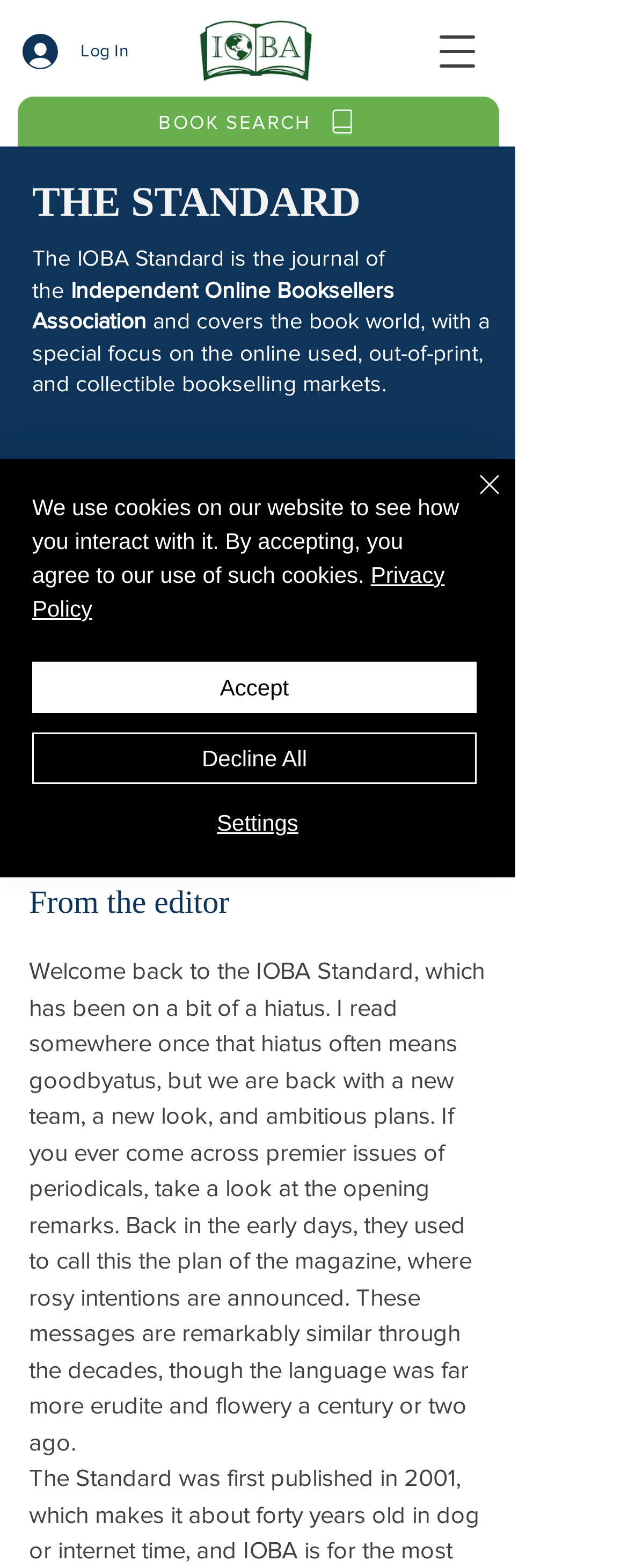Determine the bounding box coordinates of the element that should be clicked to execute the following command: "View Books for Grades 7 & 8".

None